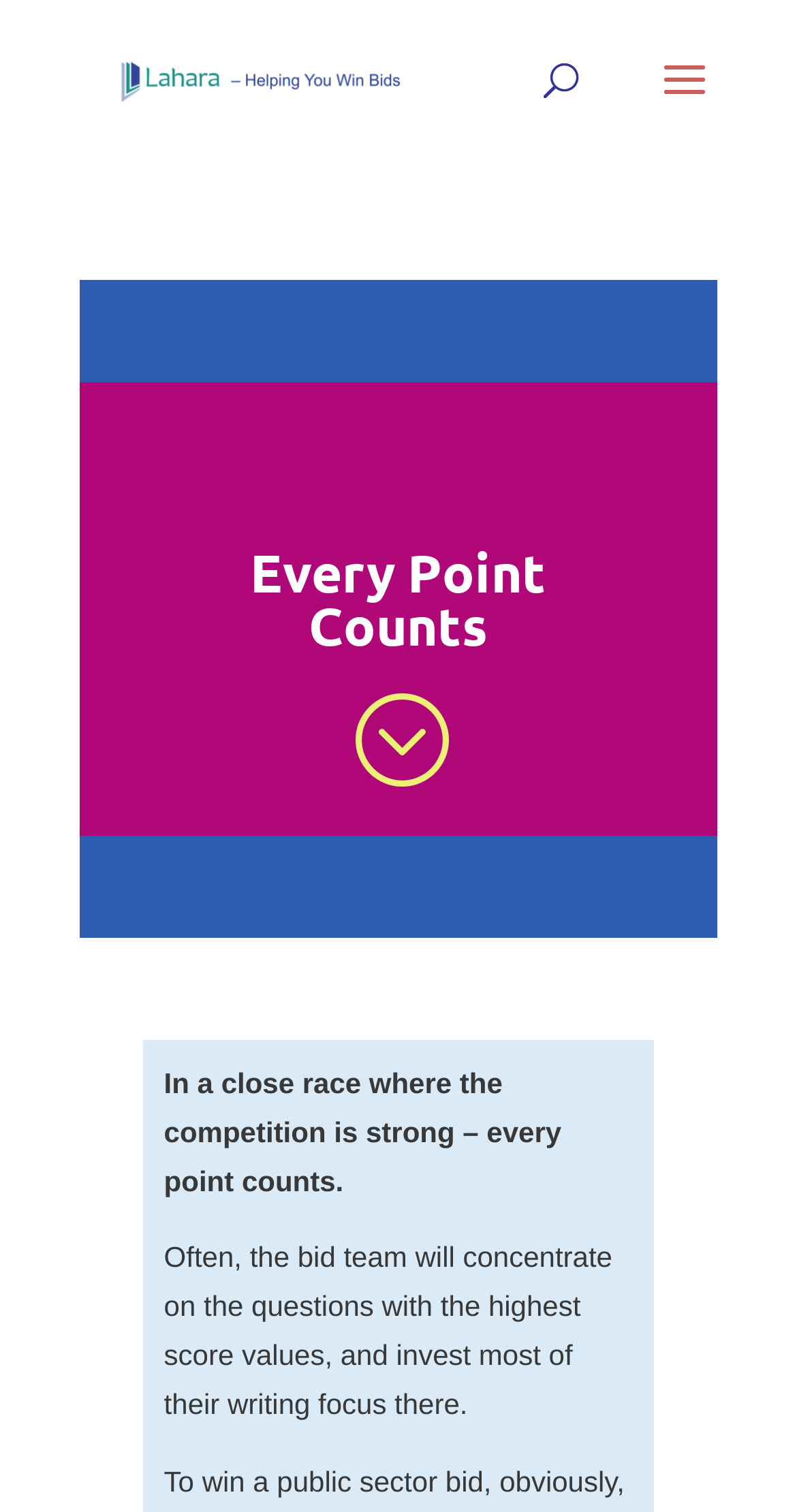Refer to the image and answer the question with as much detail as possible: How many paragraphs of text are there?

There are two paragraphs of text on the webpage, as indicated by the StaticText elements with IDs 422 and 423. These paragraphs are separated by a line break and contain distinct sentences.